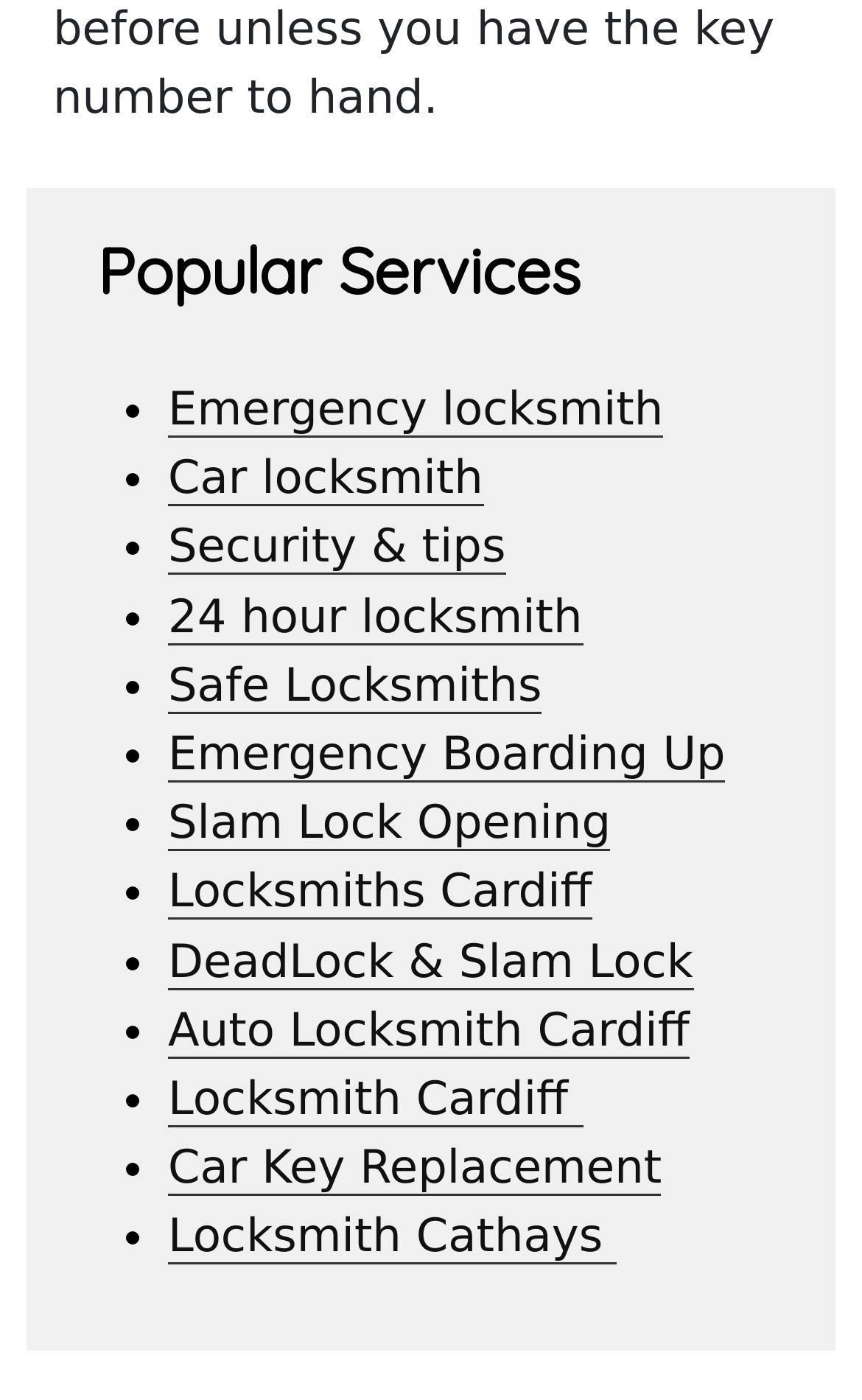Could you provide the bounding box coordinates for the portion of the screen to click to complete this instruction: "Learn about Security & tips"?

[0.195, 0.372, 0.587, 0.411]